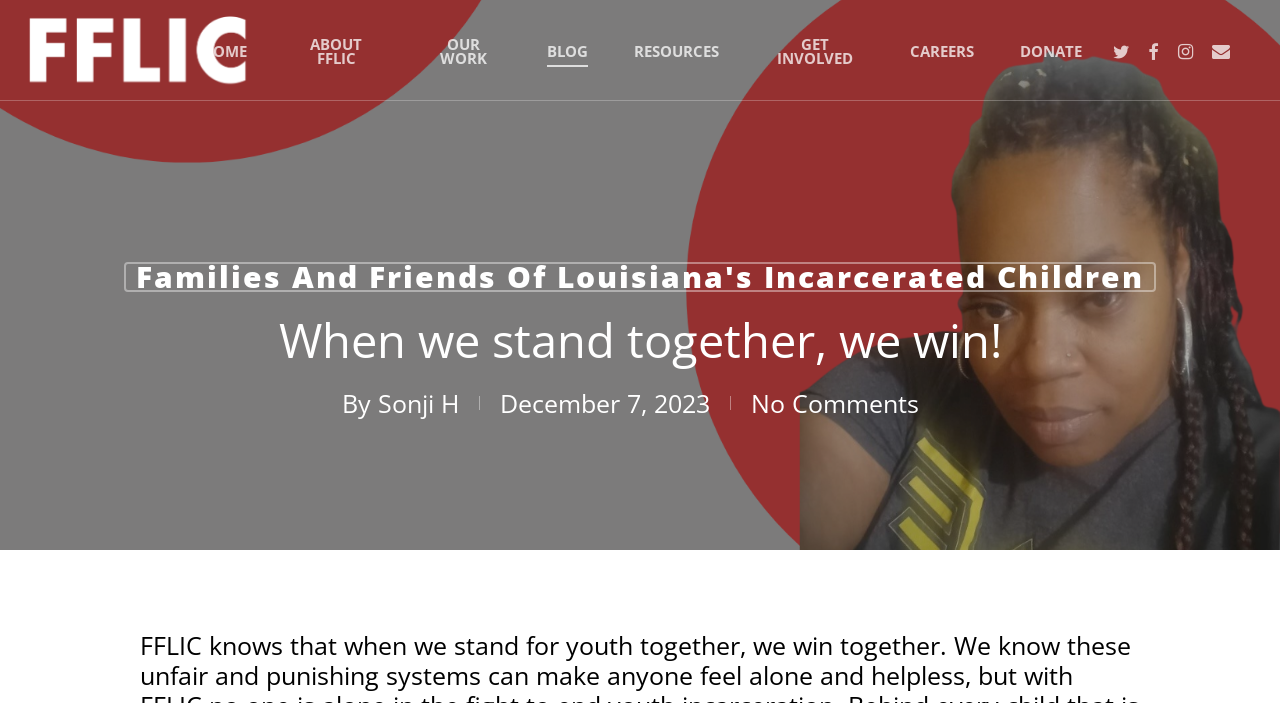Please provide a short answer using a single word or phrase for the question:
What is the author of the blog post?

Sonji H